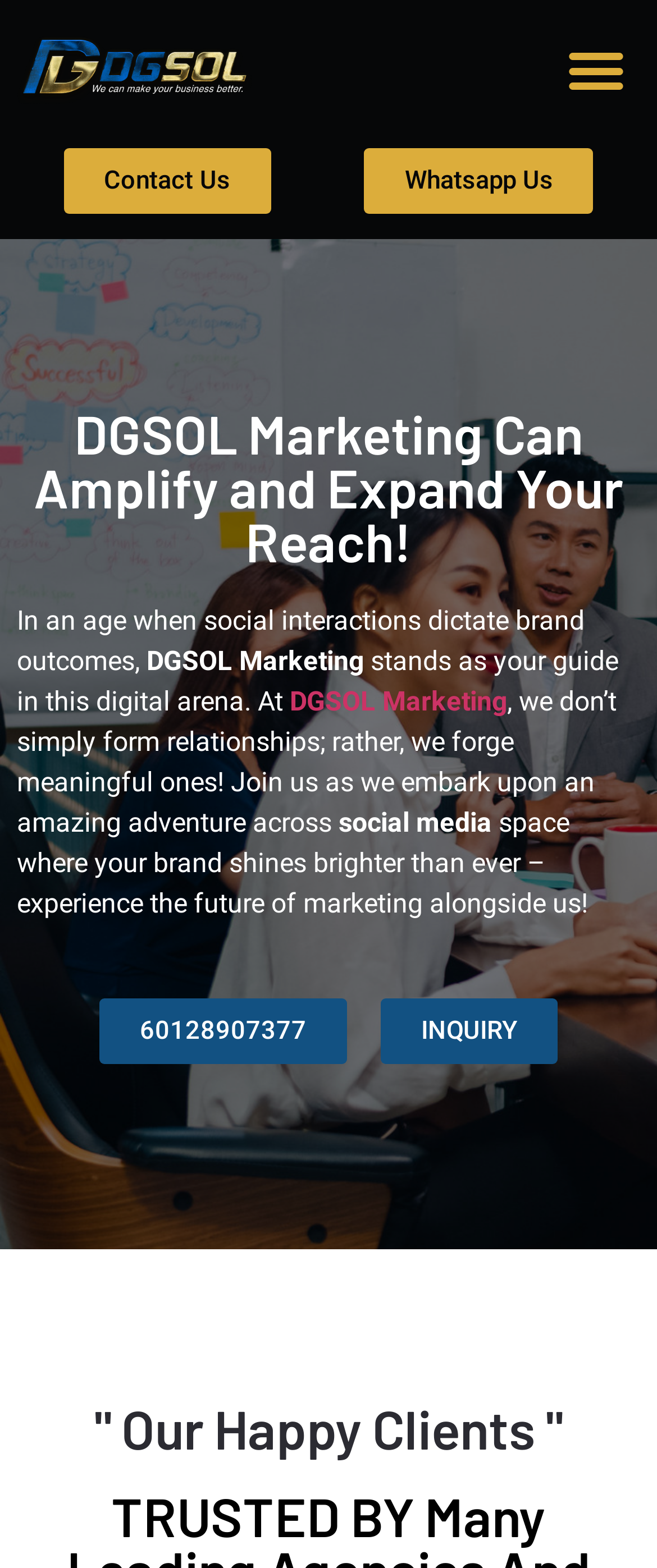Based on the provided description, "60128907377", find the bounding box of the corresponding UI element in the screenshot.

[0.151, 0.637, 0.528, 0.679]